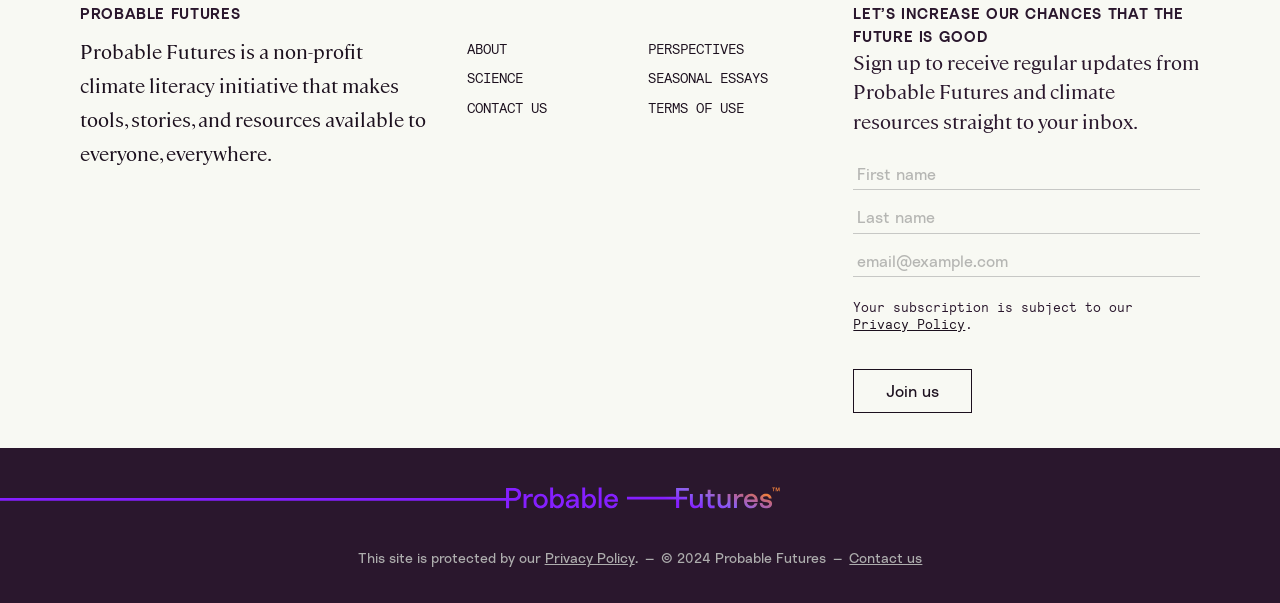Please analyze the image and give a detailed answer to the question:
What is the copyright year of the website?

The copyright year of the website is mentioned in the StaticText element with ID 912, which says '© 2024 Probable Futures'. This indicates that the website's content is copyrighted and the year of copyright is 2024.